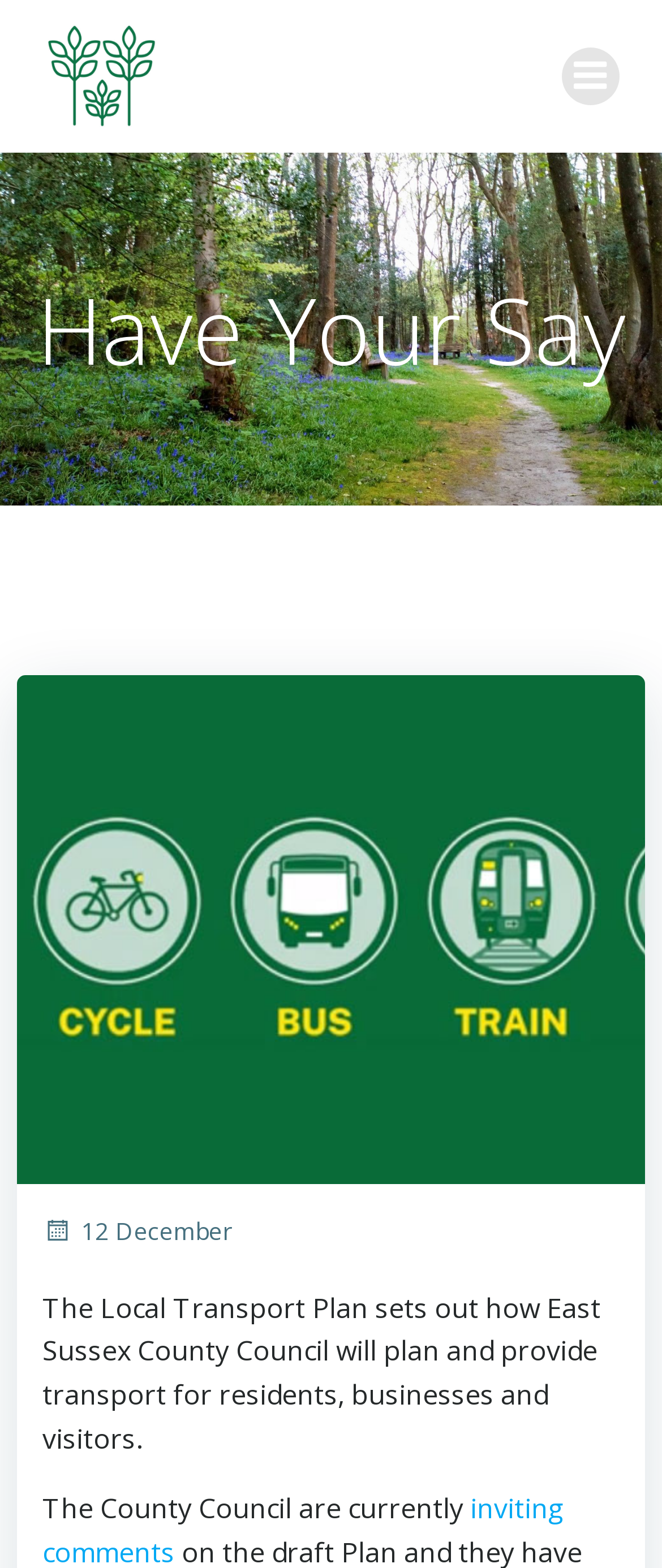Identify the bounding box coordinates for the UI element described as follows: "12 December". Ensure the coordinates are four float numbers between 0 and 1, formatted as [left, top, right, bottom].

[0.064, 0.775, 0.349, 0.795]